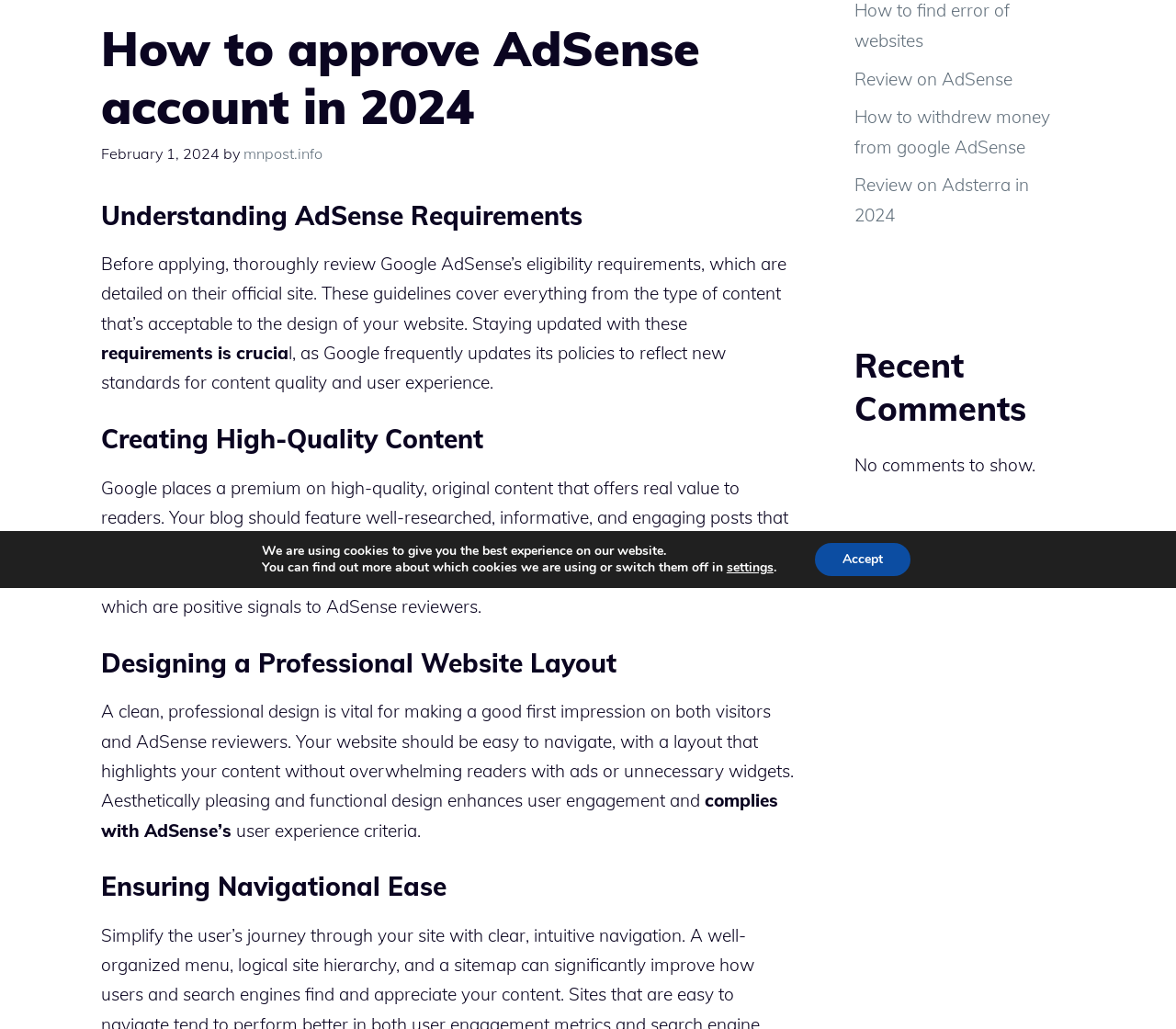Identify the bounding box coordinates for the UI element mentioned here: "Review on Adsterra in 2024". Provide the coordinates as four float values between 0 and 1, i.e., [left, top, right, bottom].

[0.727, 0.169, 0.875, 0.219]